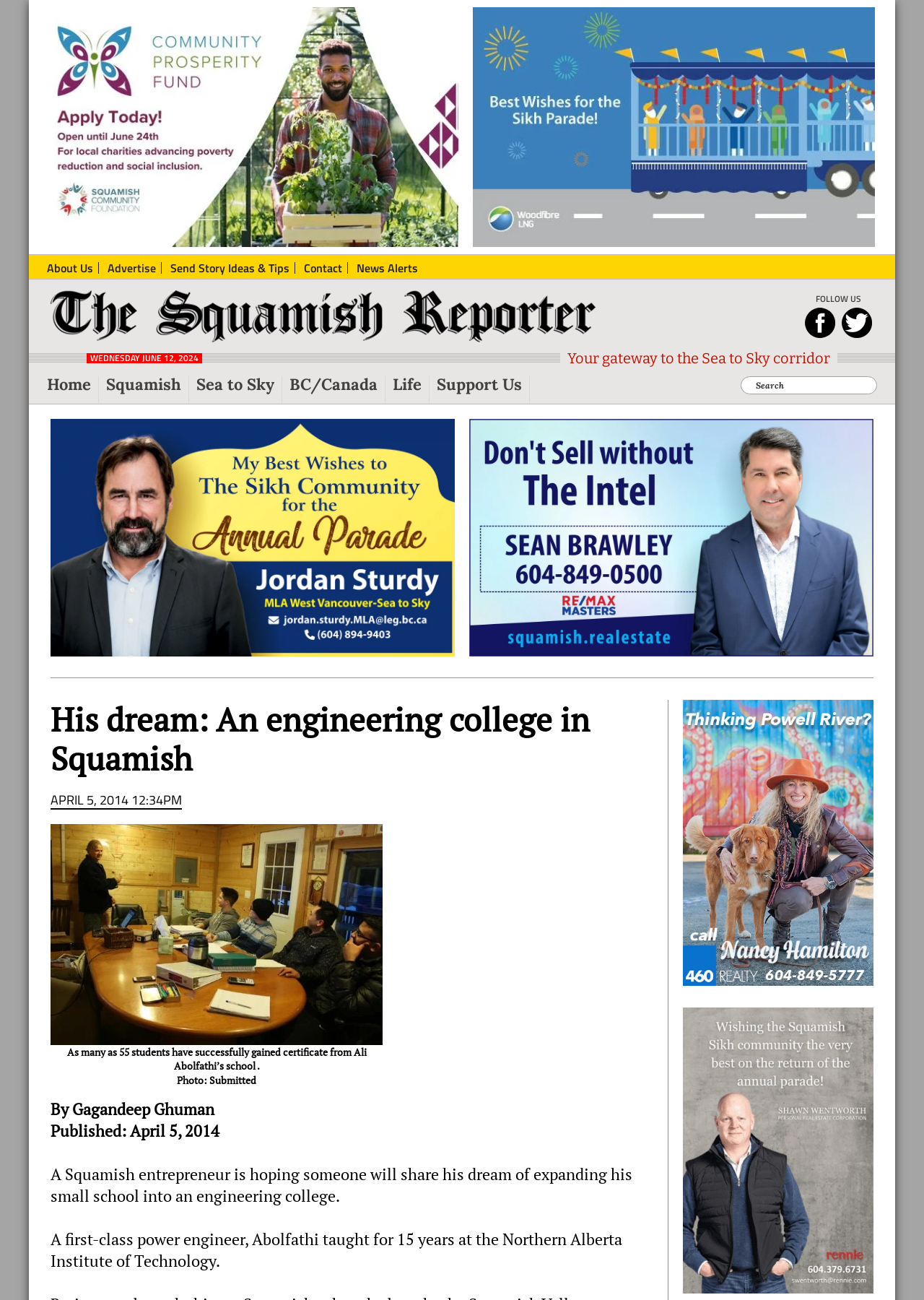Provide your answer in one word or a succinct phrase for the question: 
How many students have successfully gained certificates from Ali Abolfathi's school?

55 students